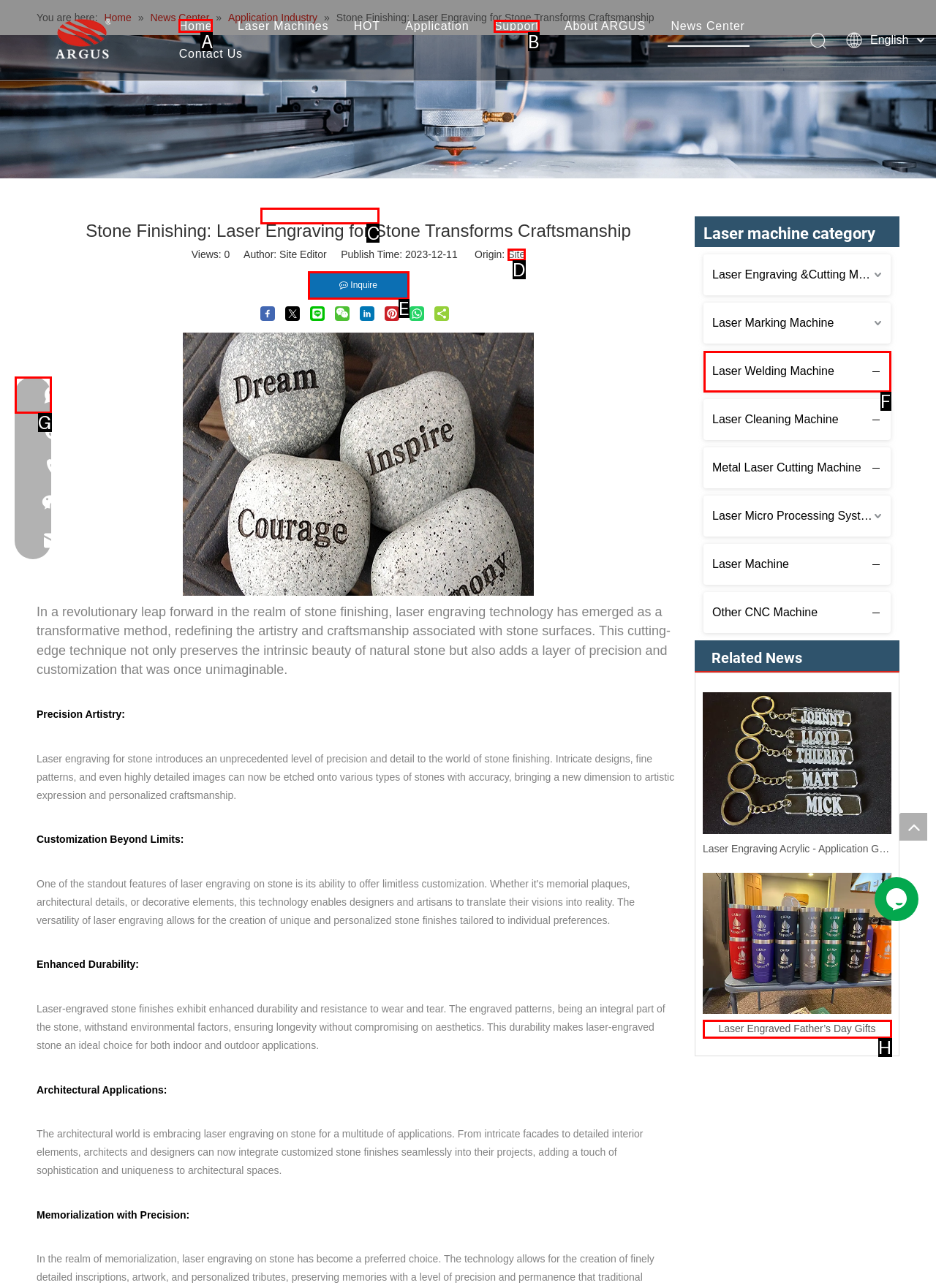Given the task: Click on the 'Home' link, point out the letter of the appropriate UI element from the marked options in the screenshot.

A